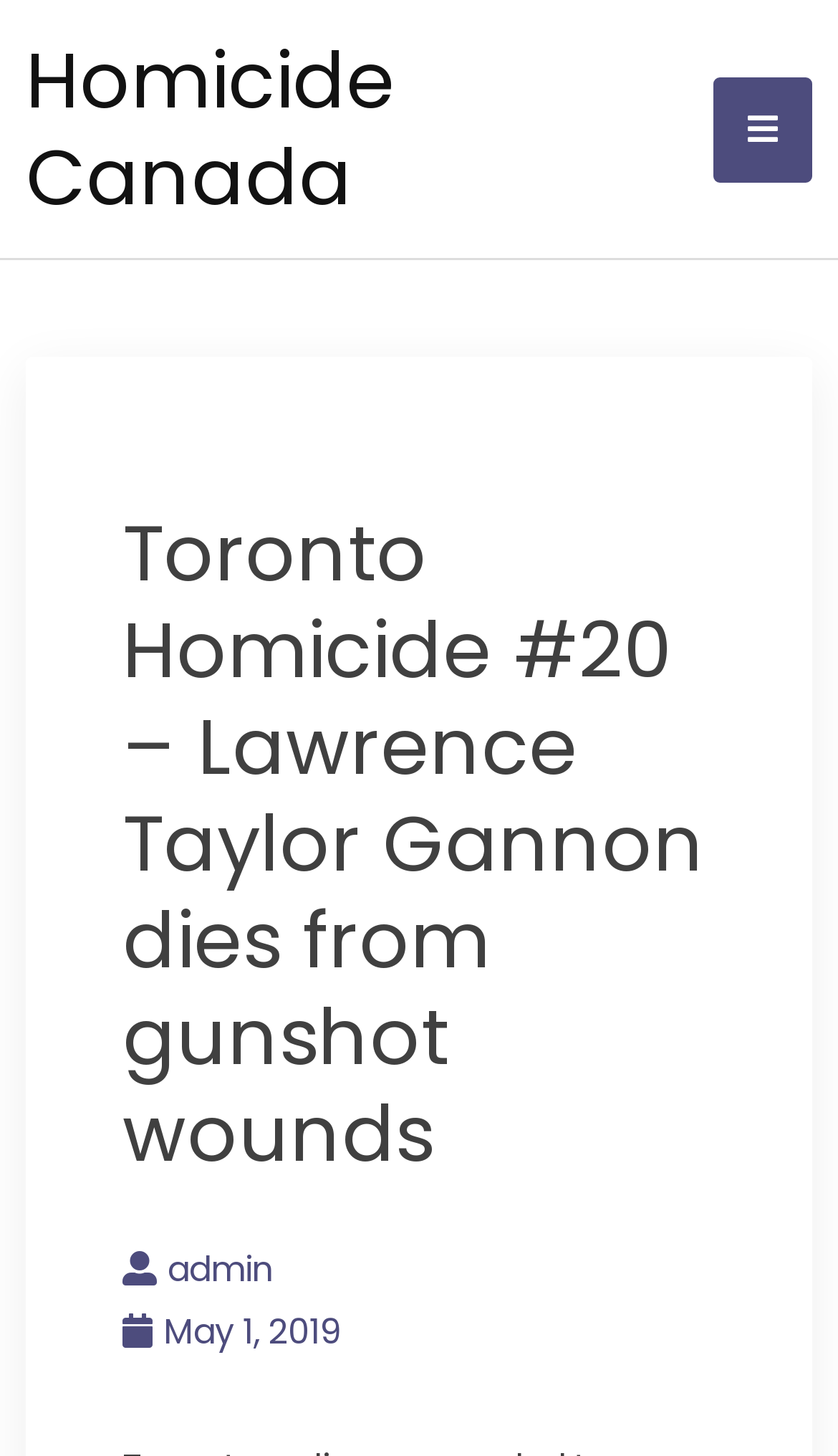What is the icon on the top-right corner of the page?
Using the information from the image, answer the question thoroughly.

I found the answer by looking at the button element with the bounding box coordinates [0.851, 0.052, 0.969, 0.125]. This button element is a direct child of the root element, which suggests that it is a top-level element. The button element has an icon with the Unicode character '', which is located on the top-right corner of the page.